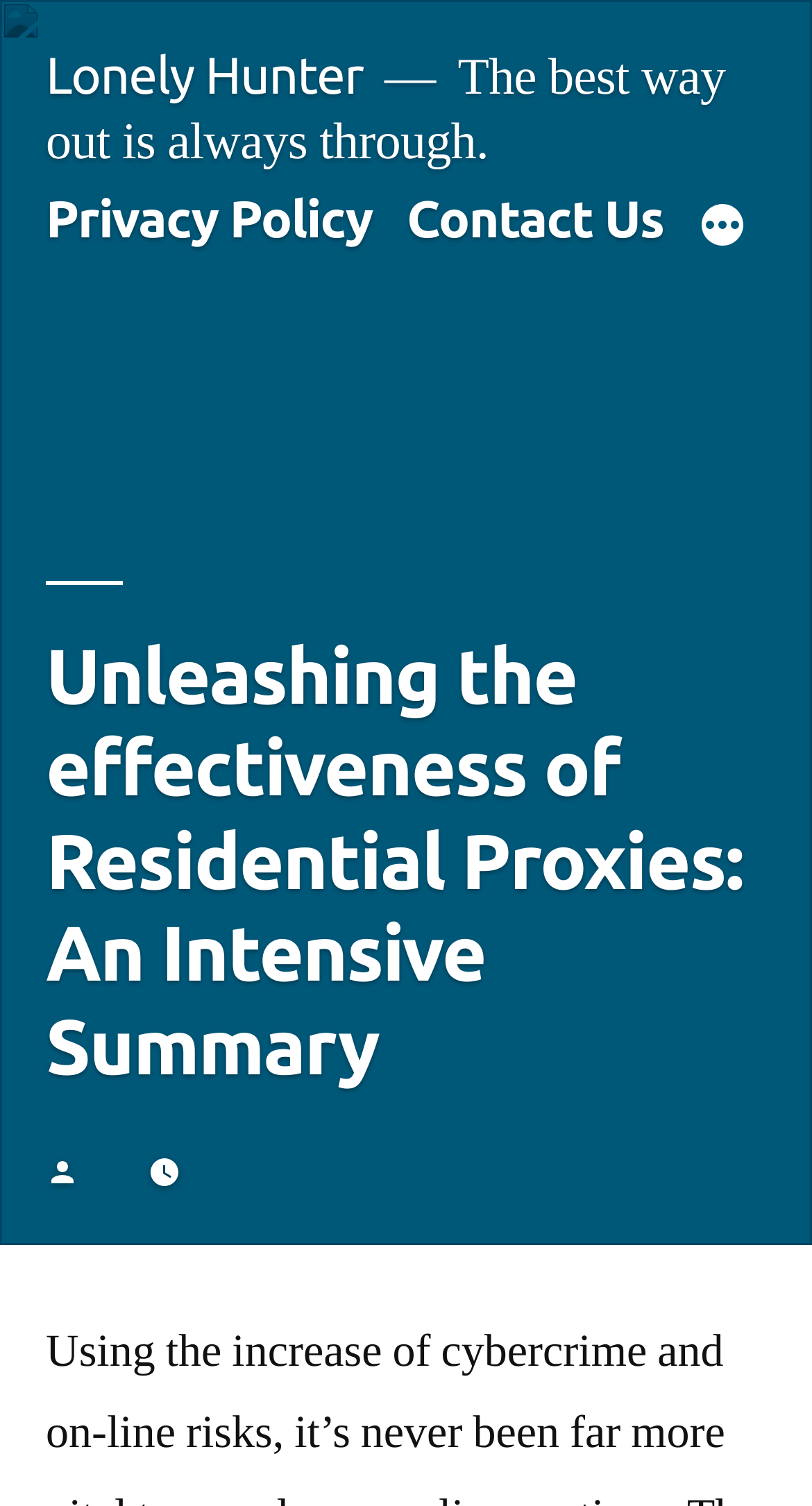Who posted the article?
Examine the image and provide an in-depth answer to the question.

I looked for an element that indicates the author of the article, but I only found a StaticText element with the text 'Posted by', which does not specify the author's name.